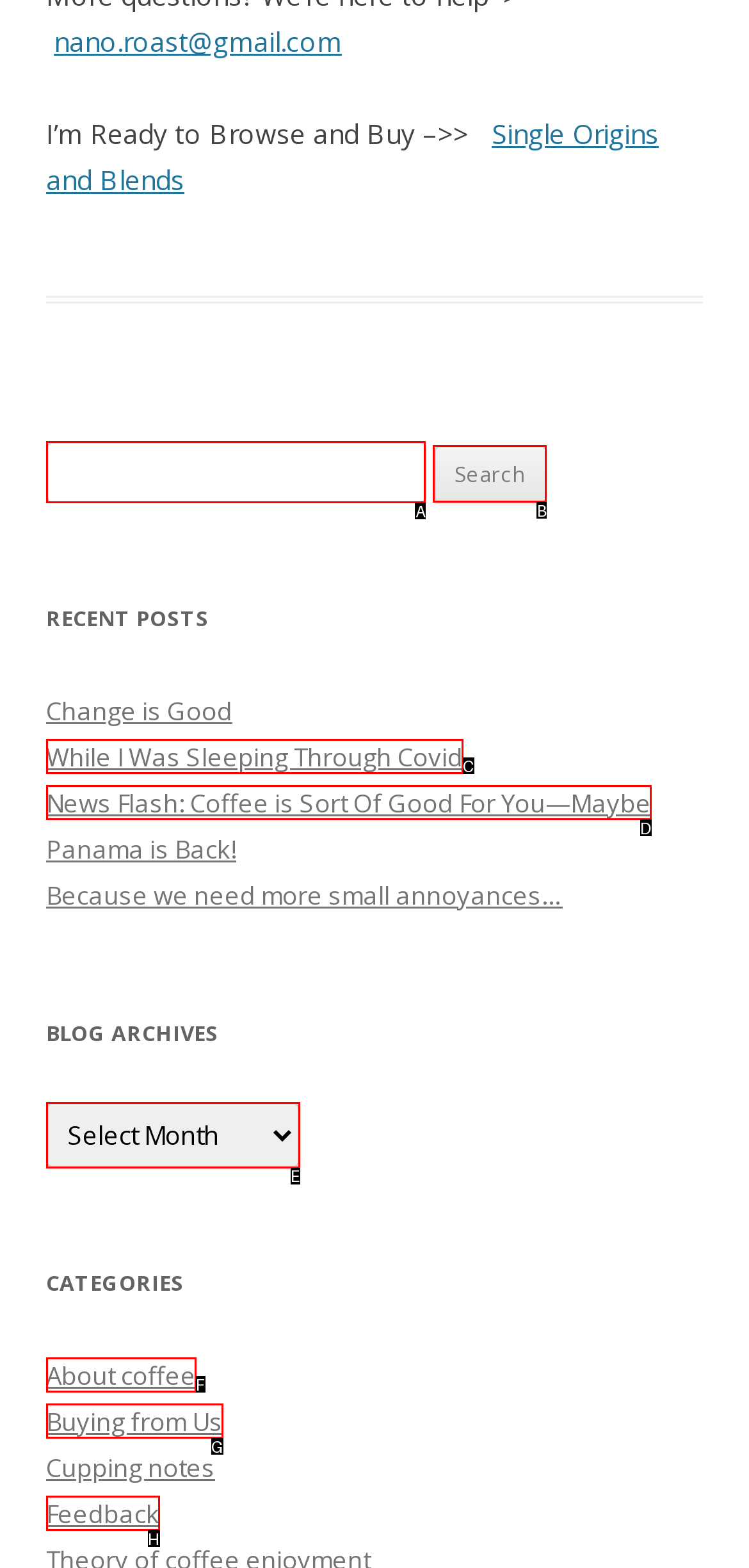Determine which element should be clicked for this task: Select a month from Blog Archives
Answer with the letter of the selected option.

E